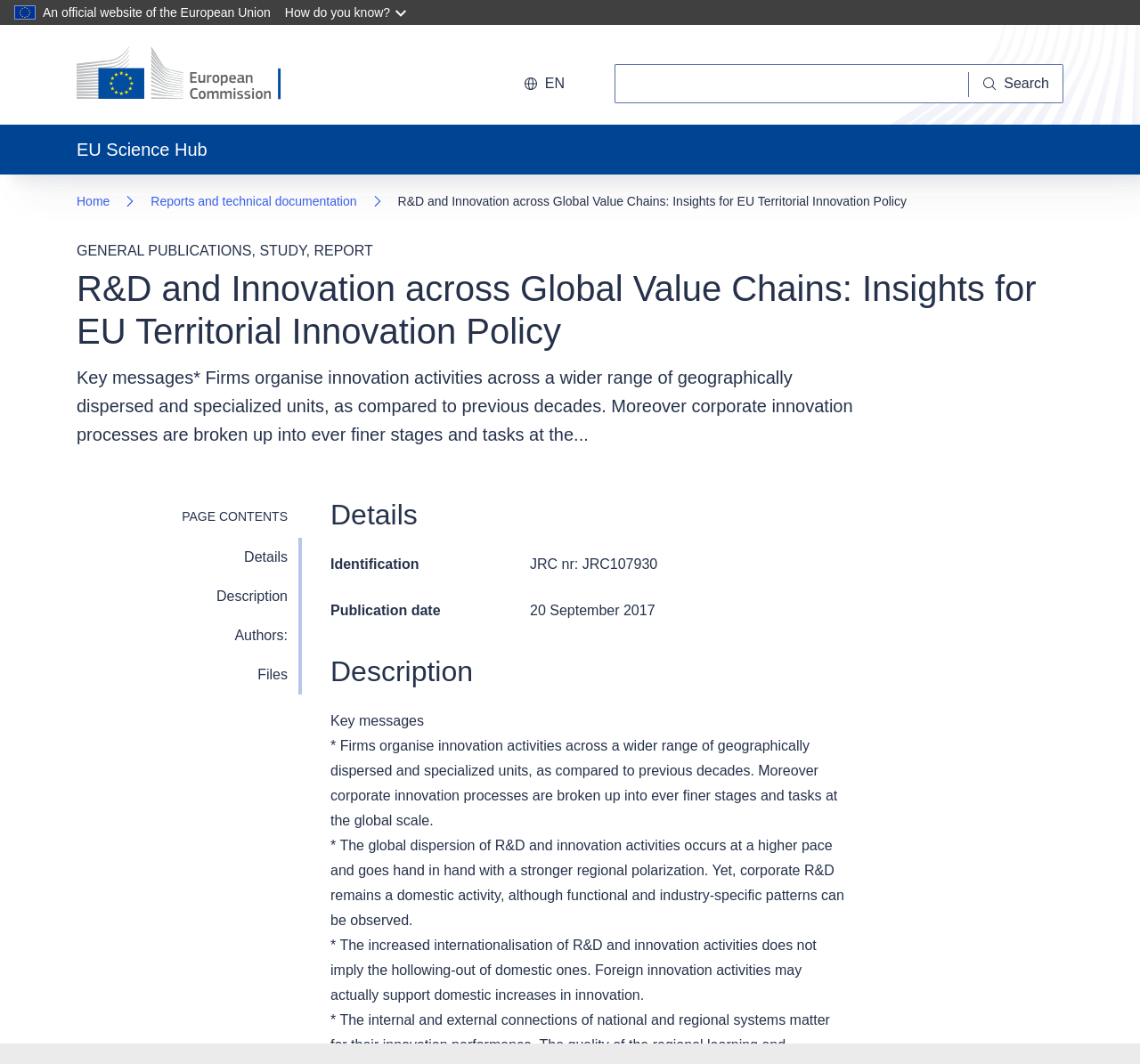What is the current language of the website?
By examining the image, provide a one-word or phrase answer.

English